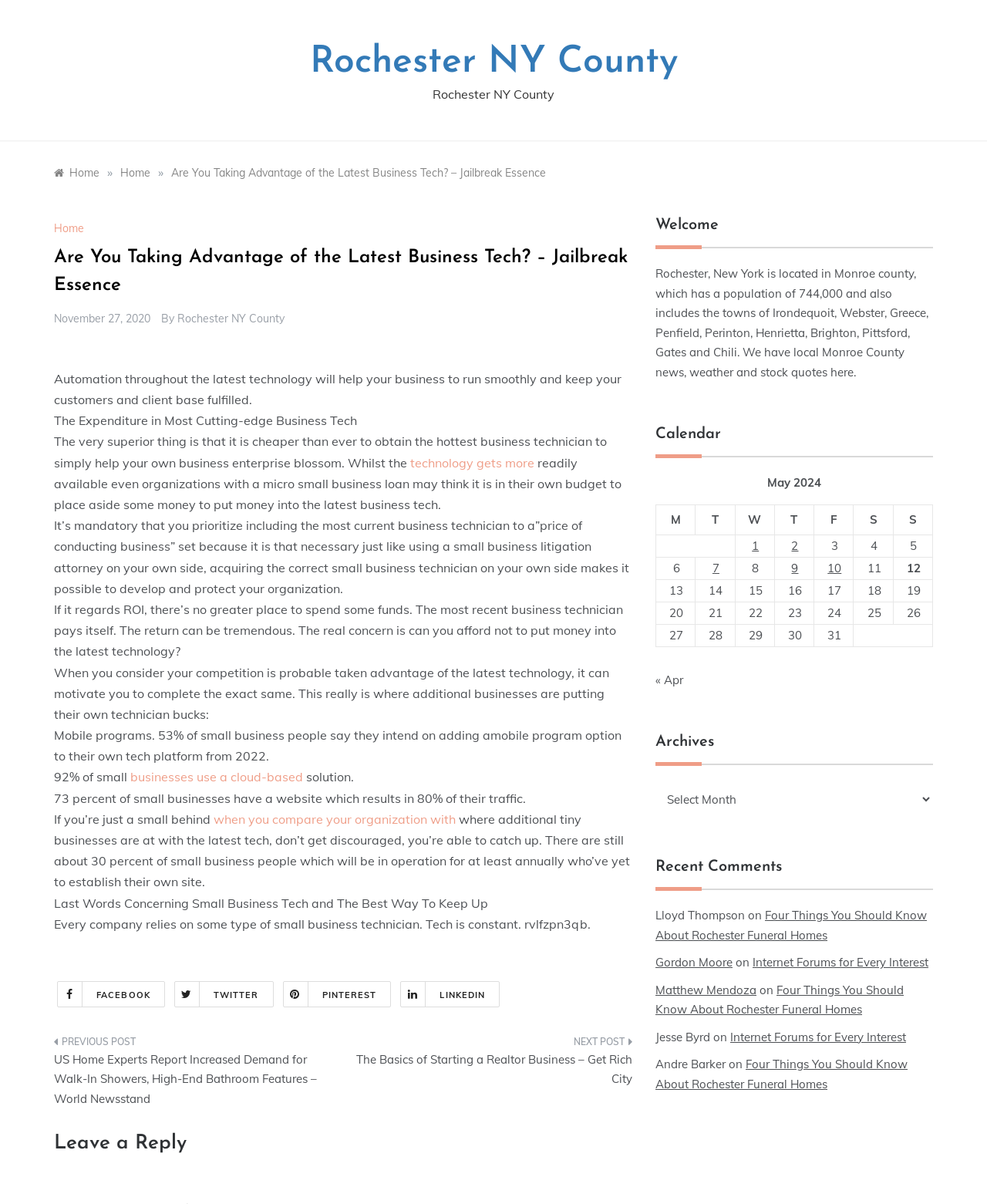Please find the bounding box coordinates in the format (top-left x, top-left y, bottom-right x, bottom-right y) for the given element description. Ensure the coordinates are floating point numbers between 0 and 1. Description: businesses use a cloud-based

[0.132, 0.639, 0.31, 0.652]